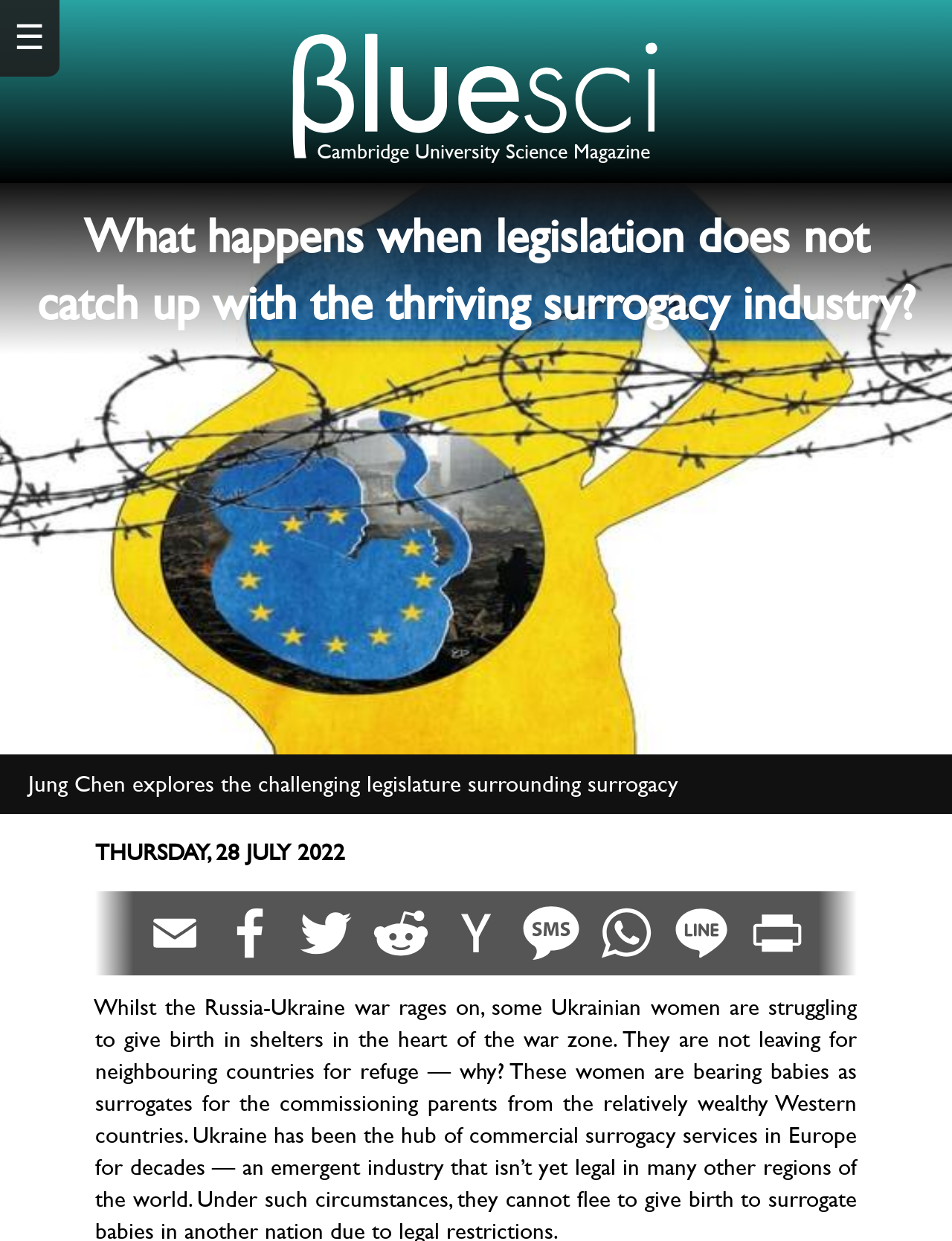Carefully observe the image and respond to the question with a detailed answer:
What is the date of the article?

The date of the article can be found in the middle of the webpage, where it says 'THURSDAY, 28 JULY 2022' in a static text element.